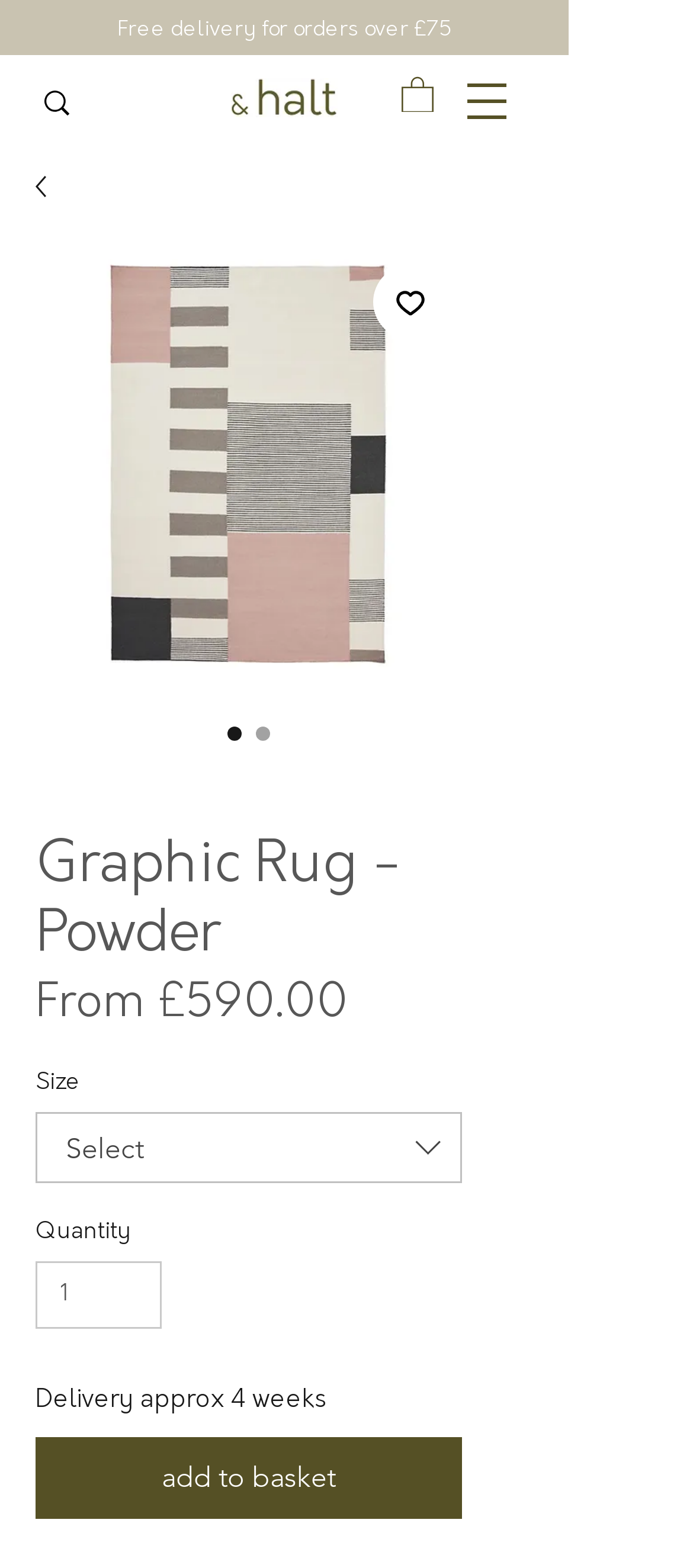Explain the features and main sections of the webpage comprehensively.

This webpage appears to be a product page for a graphic rug called "Powder" from the brand "& halt". At the top of the page, there is a link to free delivery for orders over £75, and a button to open the navigation menu. Below these elements, there is a large image of the rug, taking up a significant portion of the page.

To the right of the image, there is a search bar with a magnifying glass icon, and a link to a wishlist. Below the search bar, there is a heading that reads "Graphic Rug - Powder", followed by a price tag of "From £590.00". 

Further down the page, there are options to select the size of the rug from a dropdown menu, and to adjust the quantity of the rug to be purchased. There is also a note stating that delivery will take approximately 4 weeks. At the very bottom of the page, there is a prominent "Add to Basket" button.

Throughout the page, there are several images, including a small icon for the wishlist, a magnifying glass for the search bar, and a small arrow icon for the size dropdown menu. The overall layout of the page is clean and easy to navigate, with clear headings and concise text.